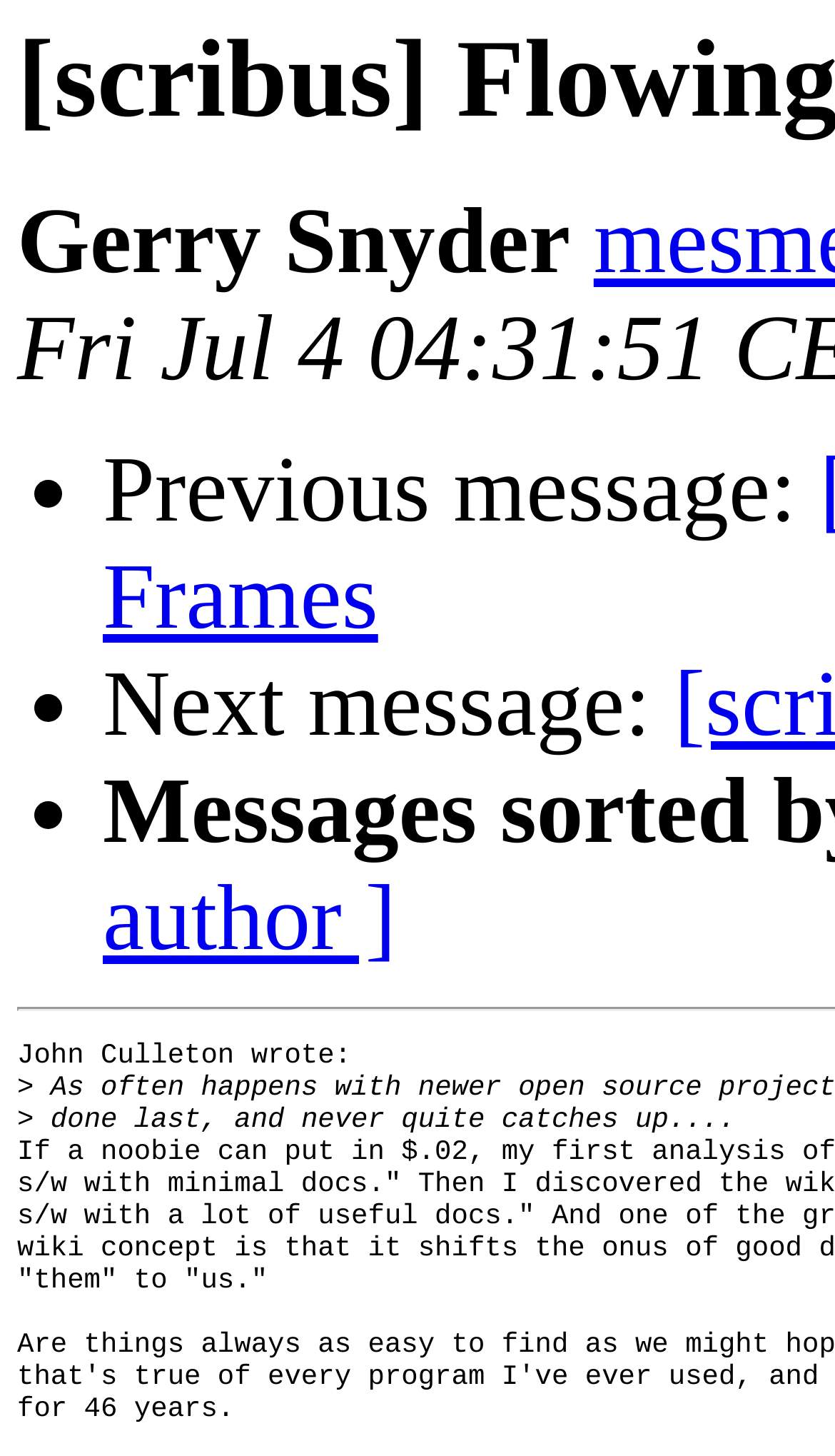What is the topic of discussion?
Please give a detailed and elaborate answer to the question based on the image.

Although the topic is not explicitly stated, the meta description '[scribus] Flowing Text Across Frames' and the context of the conversation suggest that the topic of discussion is related to flowing text across frames, possibly in the context of Scribus software.